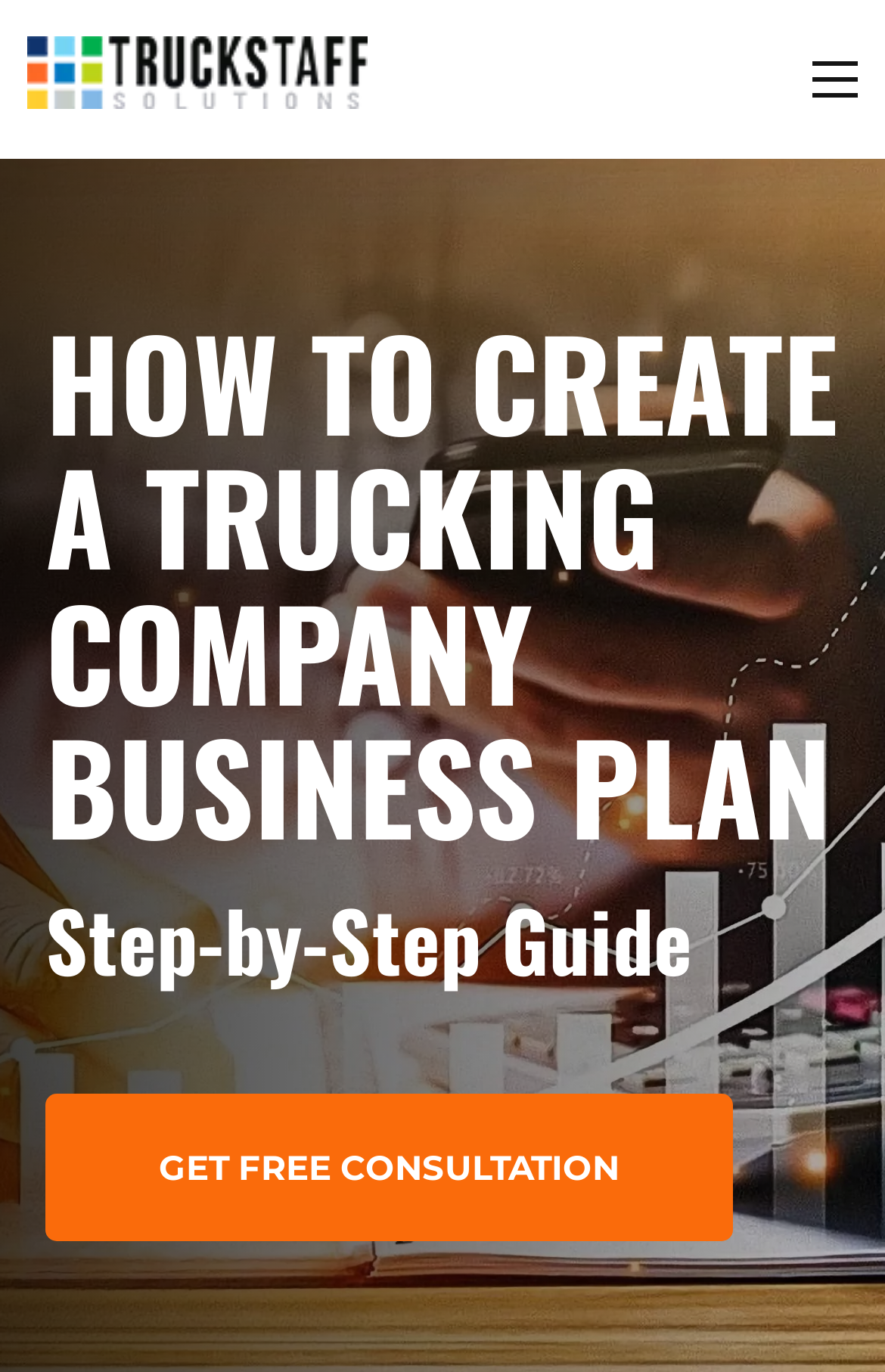Could you identify the text that serves as the heading for this webpage?

HOW TO CREATE A TRUCKING COMPANY BUSINESS PLAN